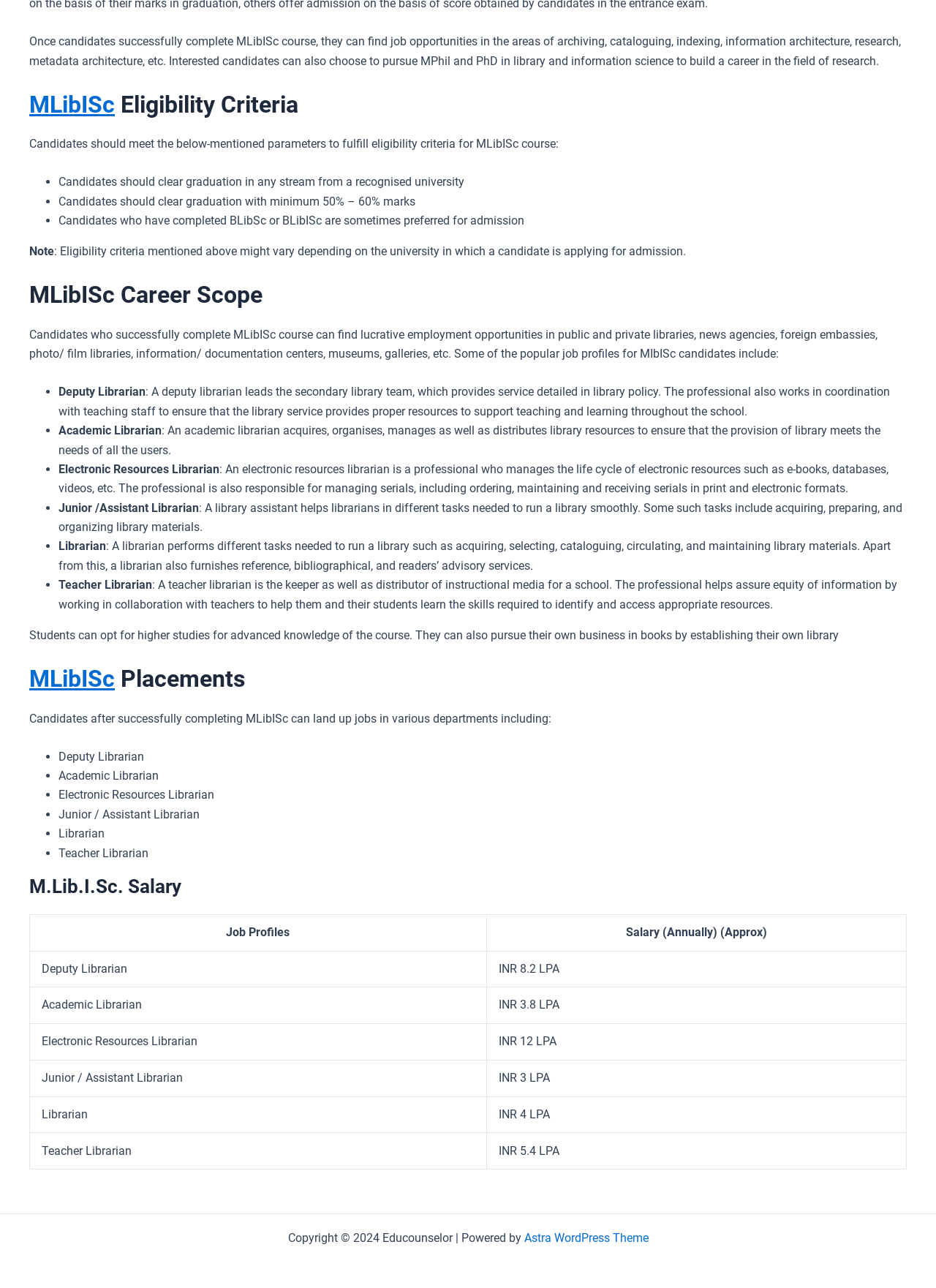Return the bounding box coordinates of the UI element that corresponds to this description: "MLibISc". The coordinates must be given as four float numbers in the range of 0 and 1, [left, top, right, bottom].

[0.031, 0.516, 0.123, 0.538]